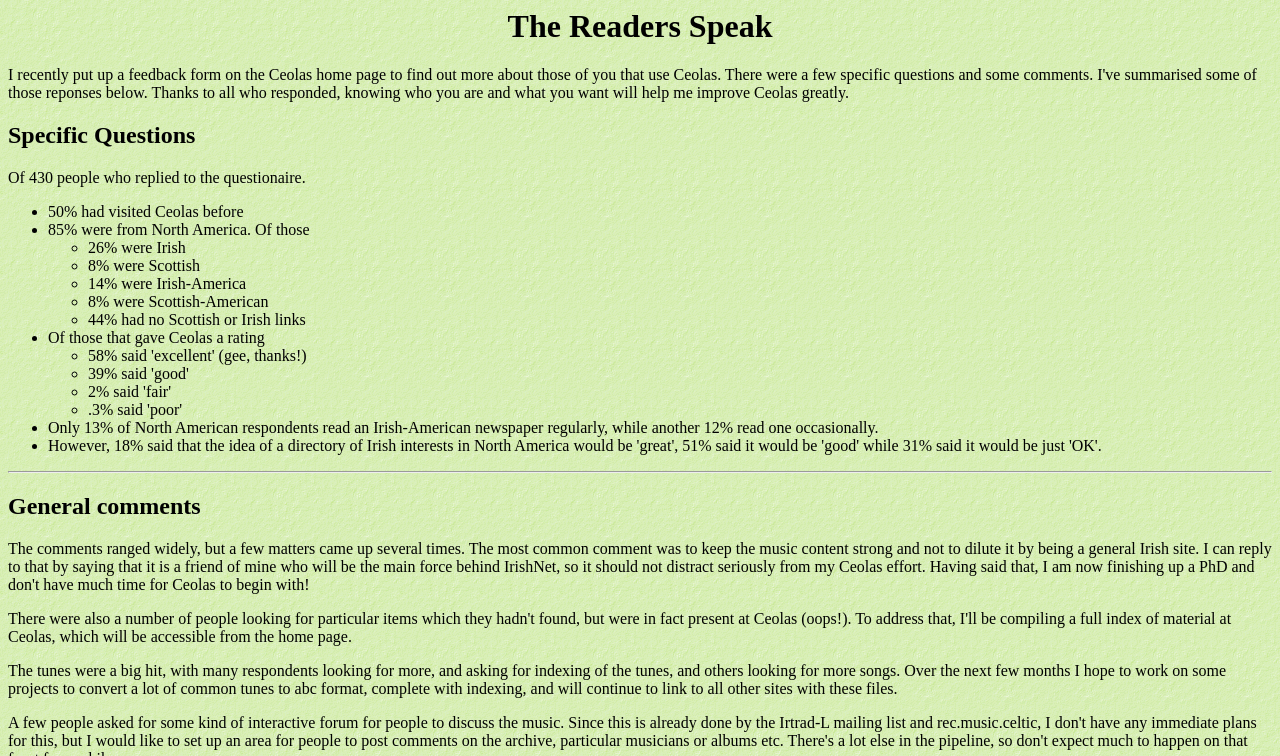Determine the main heading of the webpage and generate its text.

The Readers Speak